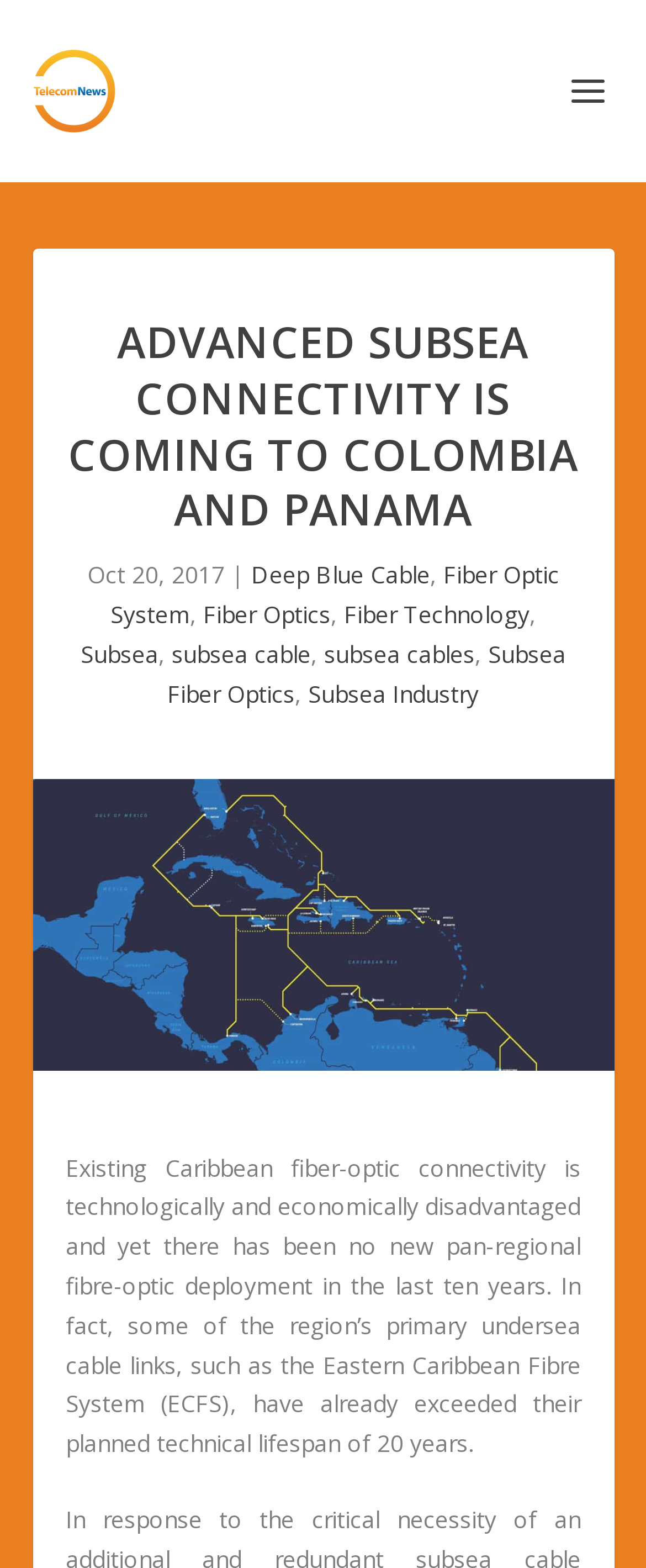Mark the bounding box of the element that matches the following description: "Subsea Industry".

[0.477, 0.432, 0.741, 0.452]